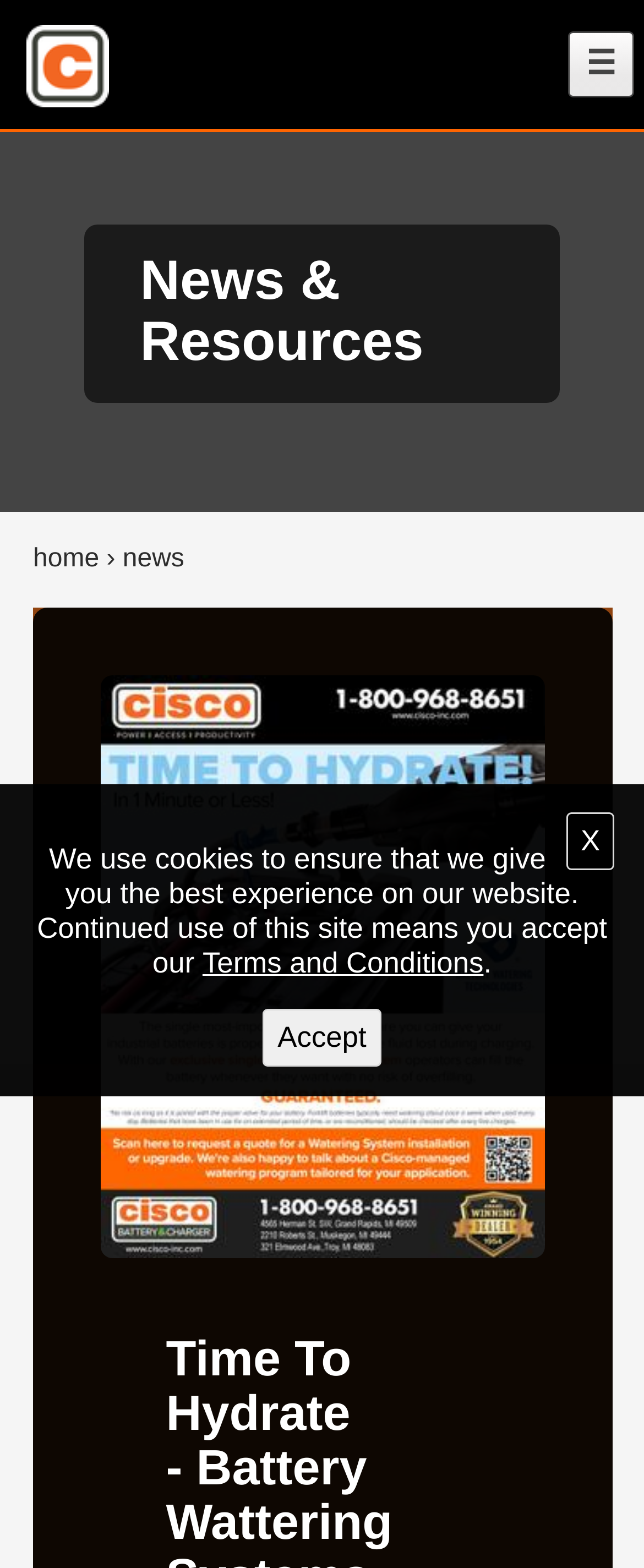Refer to the screenshot and answer the following question in detail:
What is the name of the product shown with an image?

I found an image on the webpage with a text 'Cisco Power Access Productivity' next to it, which suggests that this is the name of the product.